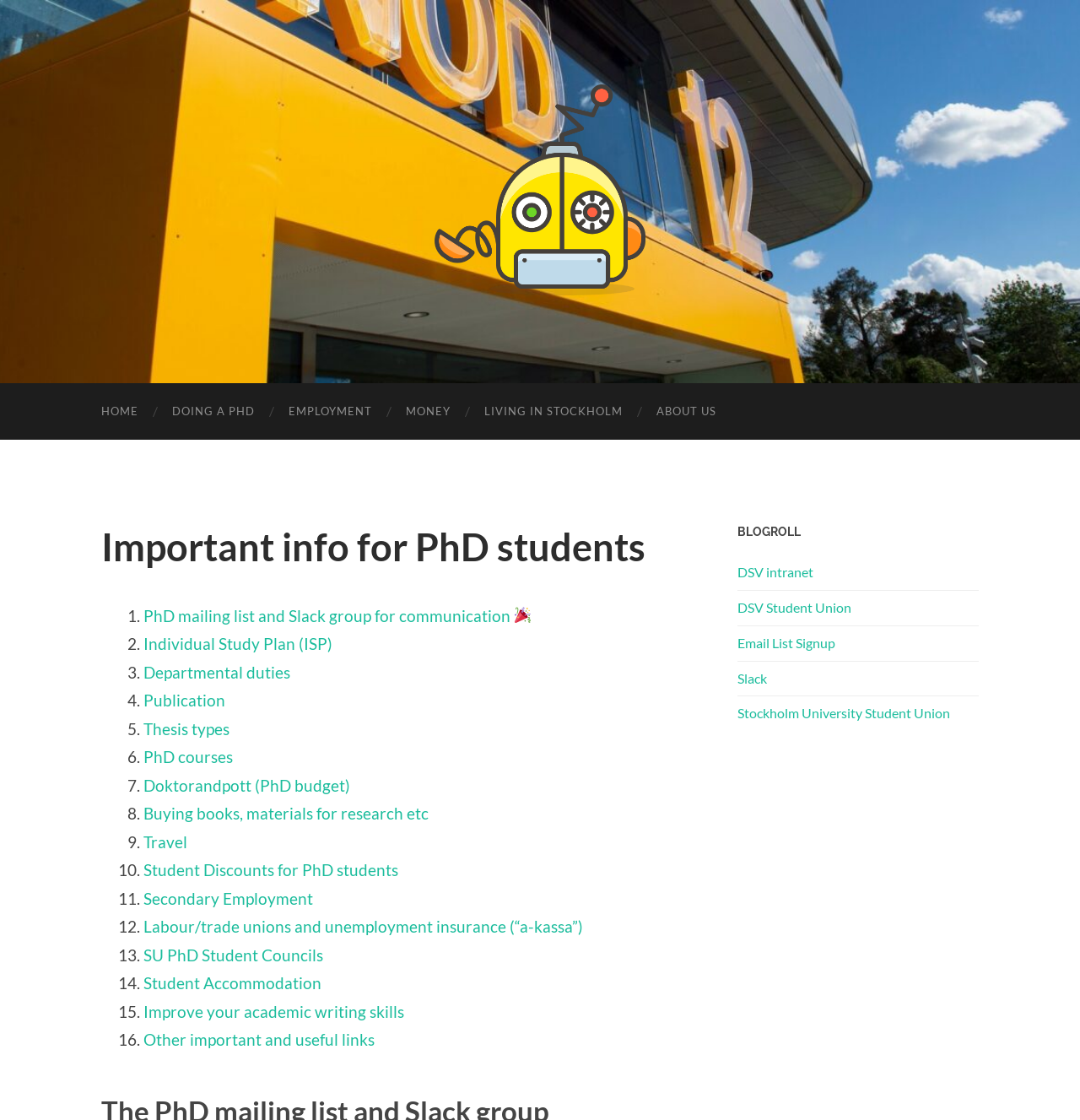Please identify the bounding box coordinates of the element I should click to complete this instruction: 'Access DSV intranet'. The coordinates should be given as four float numbers between 0 and 1, like this: [left, top, right, bottom].

[0.683, 0.504, 0.753, 0.518]